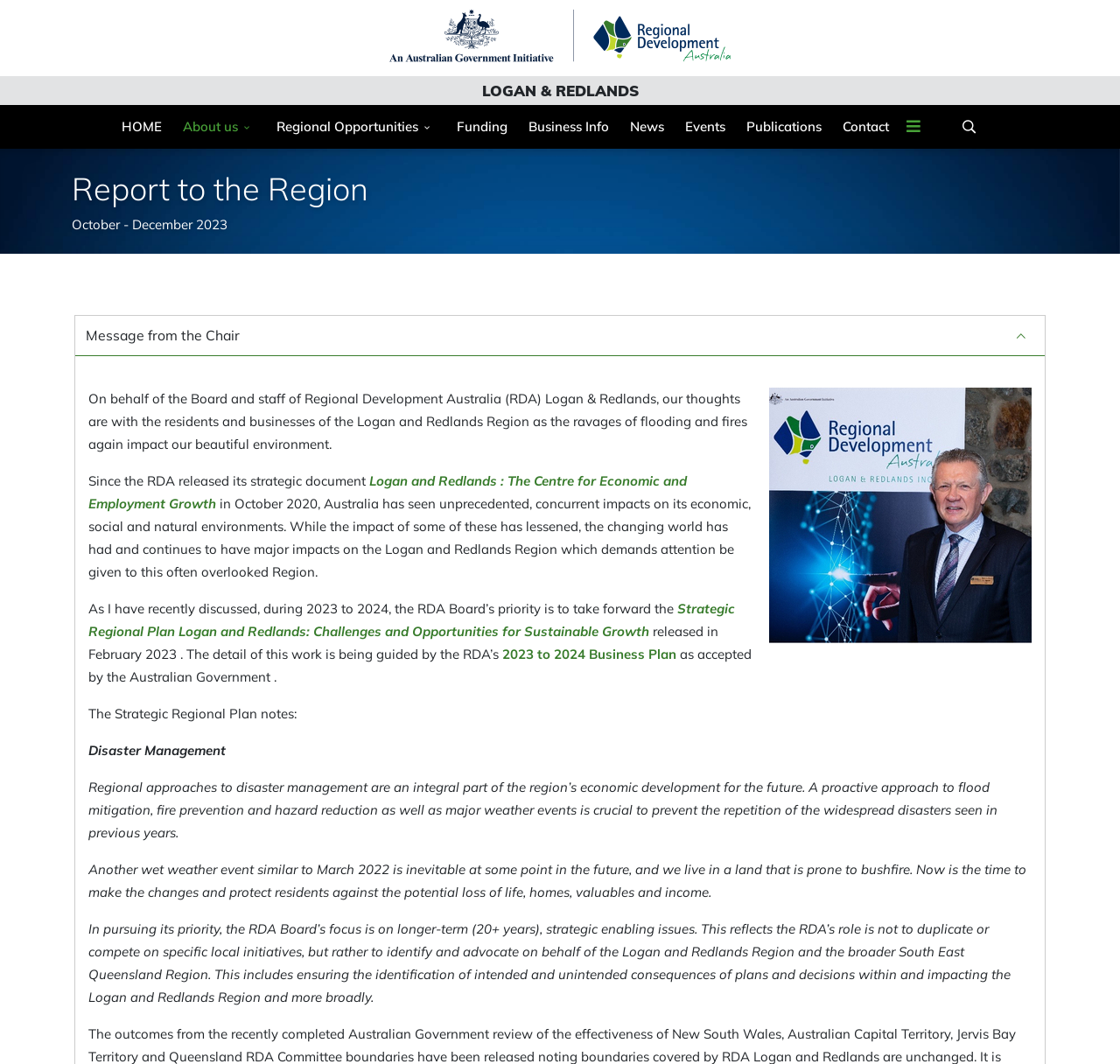Identify and extract the main heading of the webpage.

Report to the Region